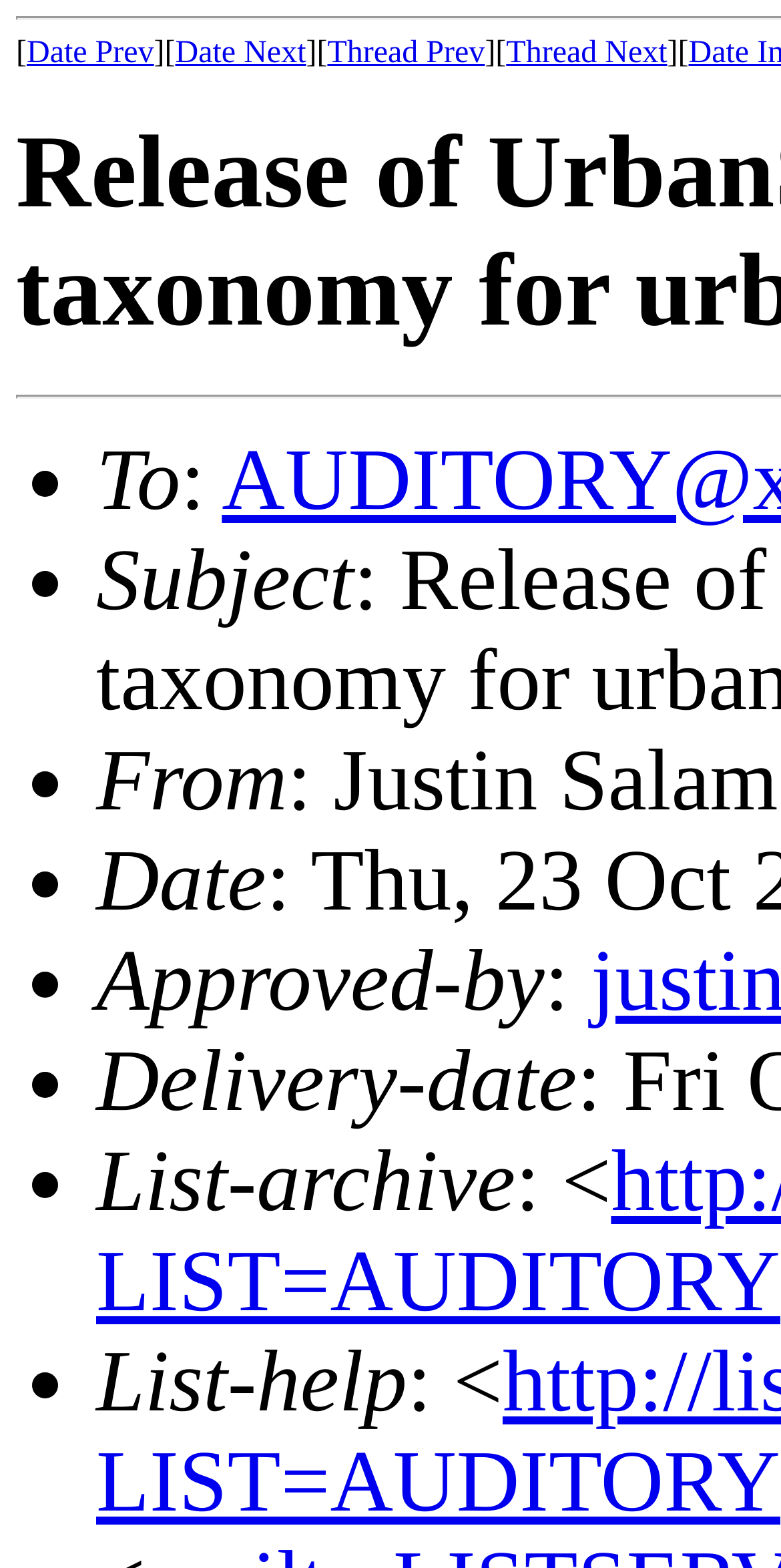Please answer the following question using a single word or phrase: 
What is the last category in the list?

List-help